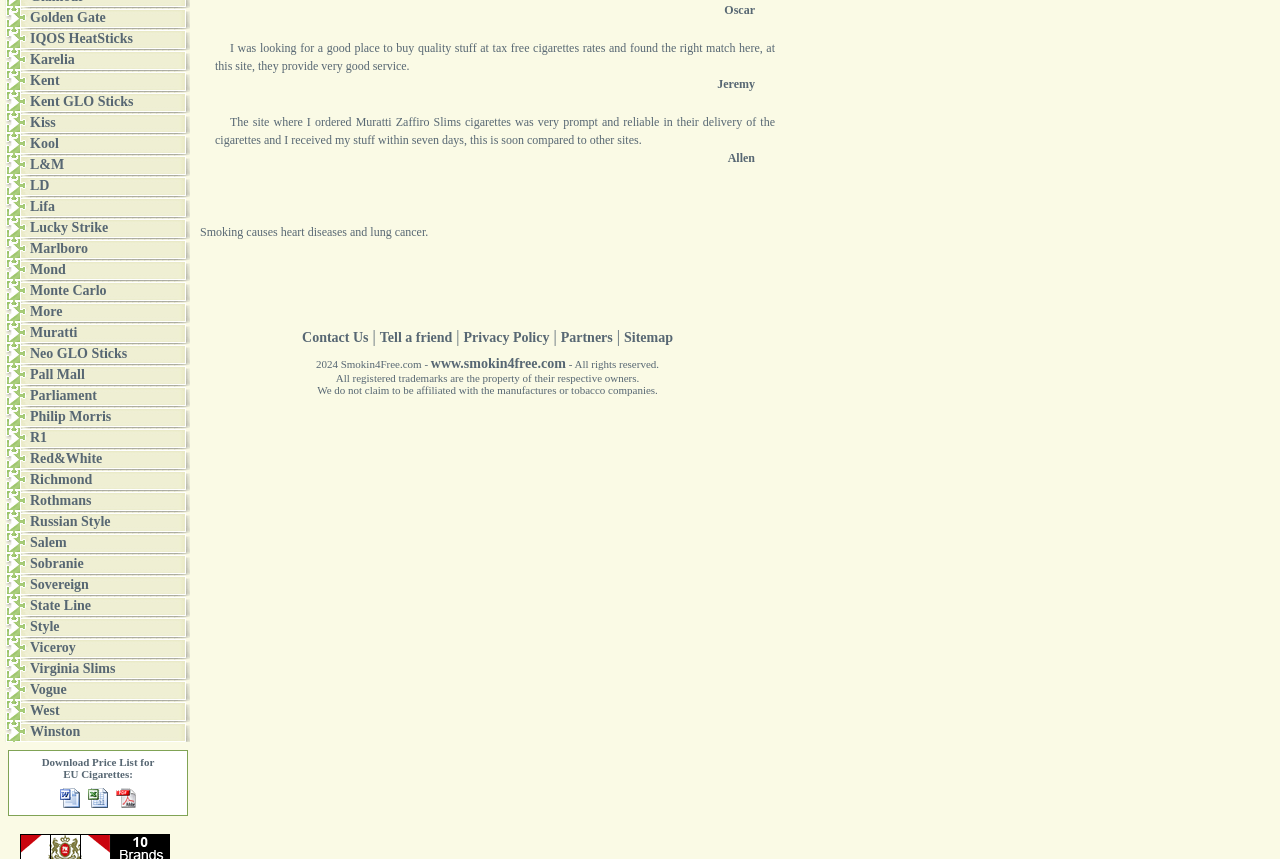Extract the bounding box coordinates for the HTML element that matches this description: "Kent GLO Sticks". The coordinates should be four float numbers between 0 and 1, i.e., [left, top, right, bottom].

[0.023, 0.109, 0.104, 0.126]